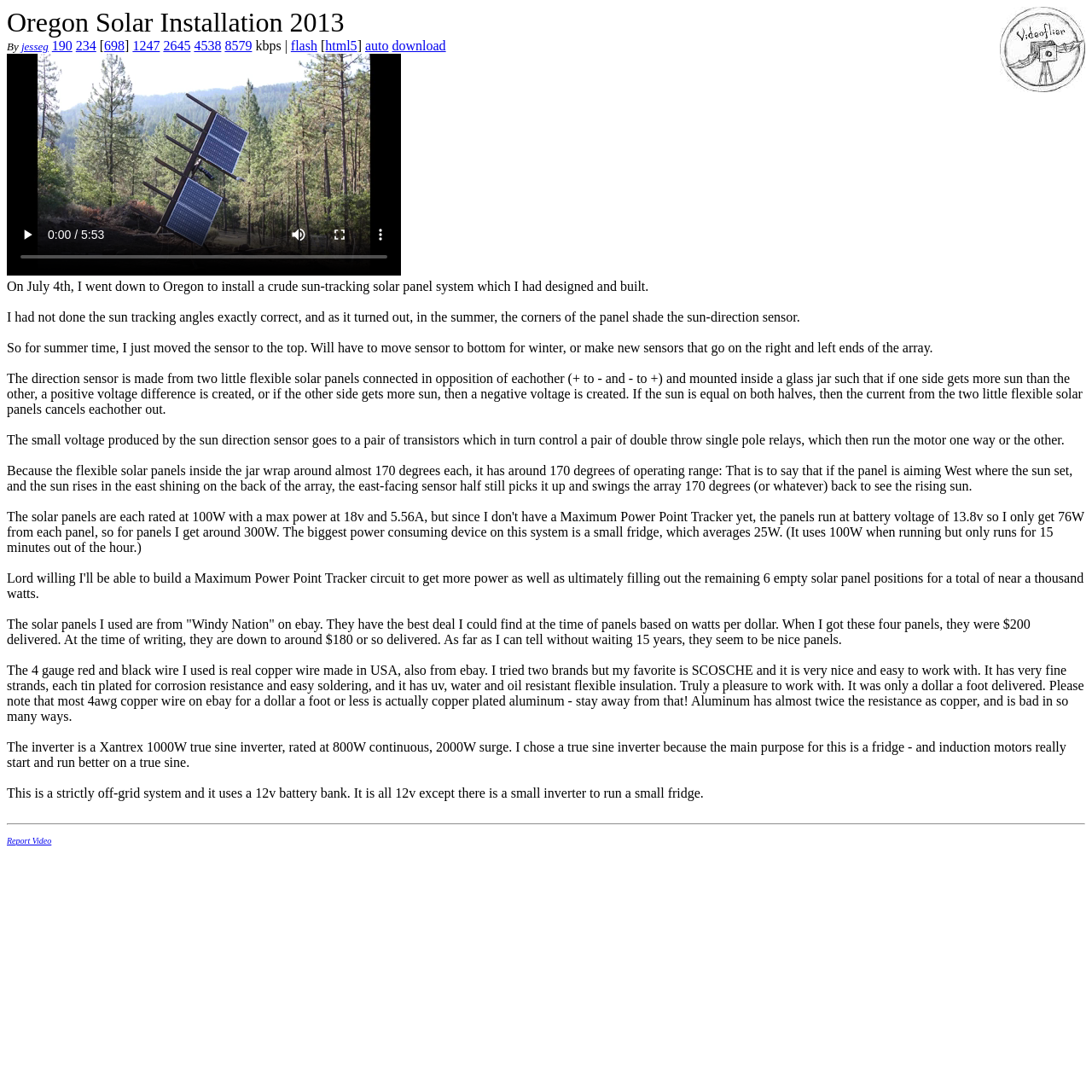Find the bounding box coordinates for the element that must be clicked to complete the instruction: "Read the 'Recent Posts'". The coordinates should be four float numbers between 0 and 1, indicated as [left, top, right, bottom].

None